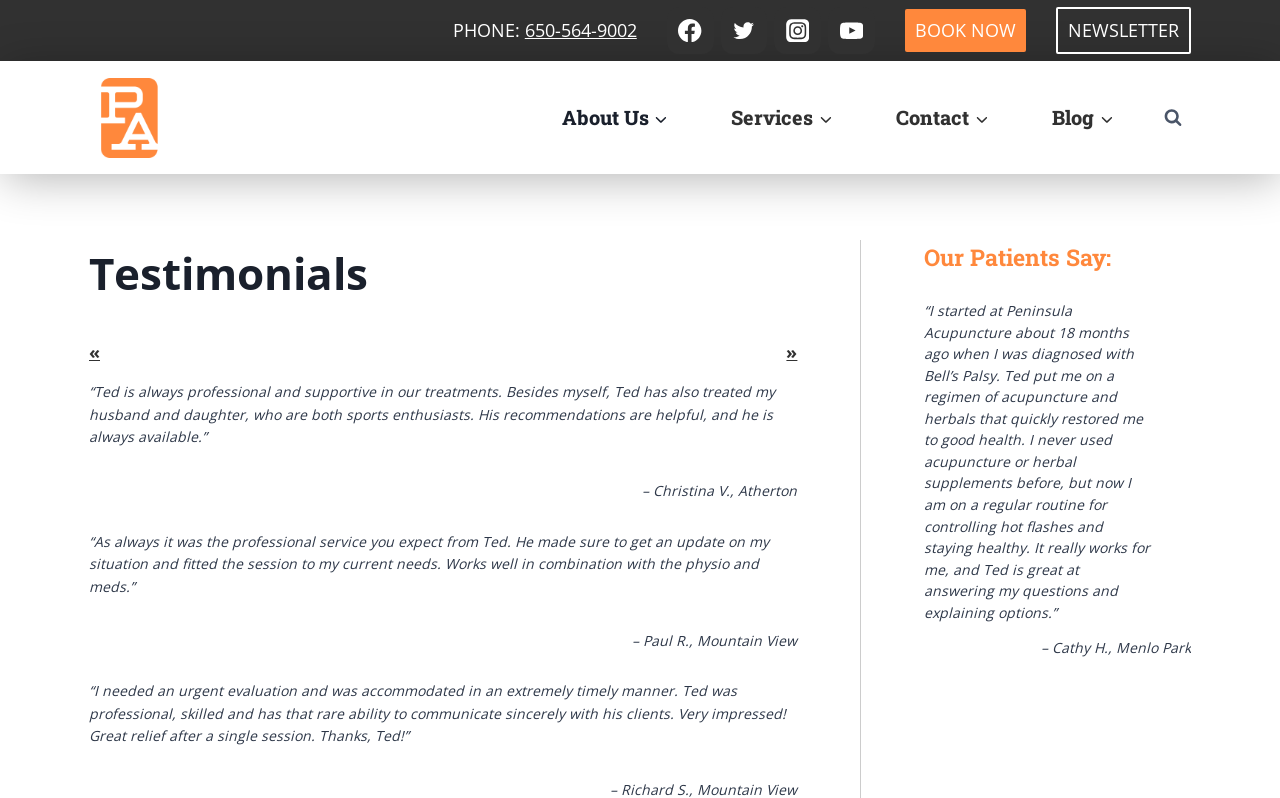From the screenshot, find the bounding box of the UI element matching this description: "Search". Supply the bounding box coordinates in the form [left, top, right, bottom], each a float between 0 and 1.

[0.902, 0.125, 0.93, 0.17]